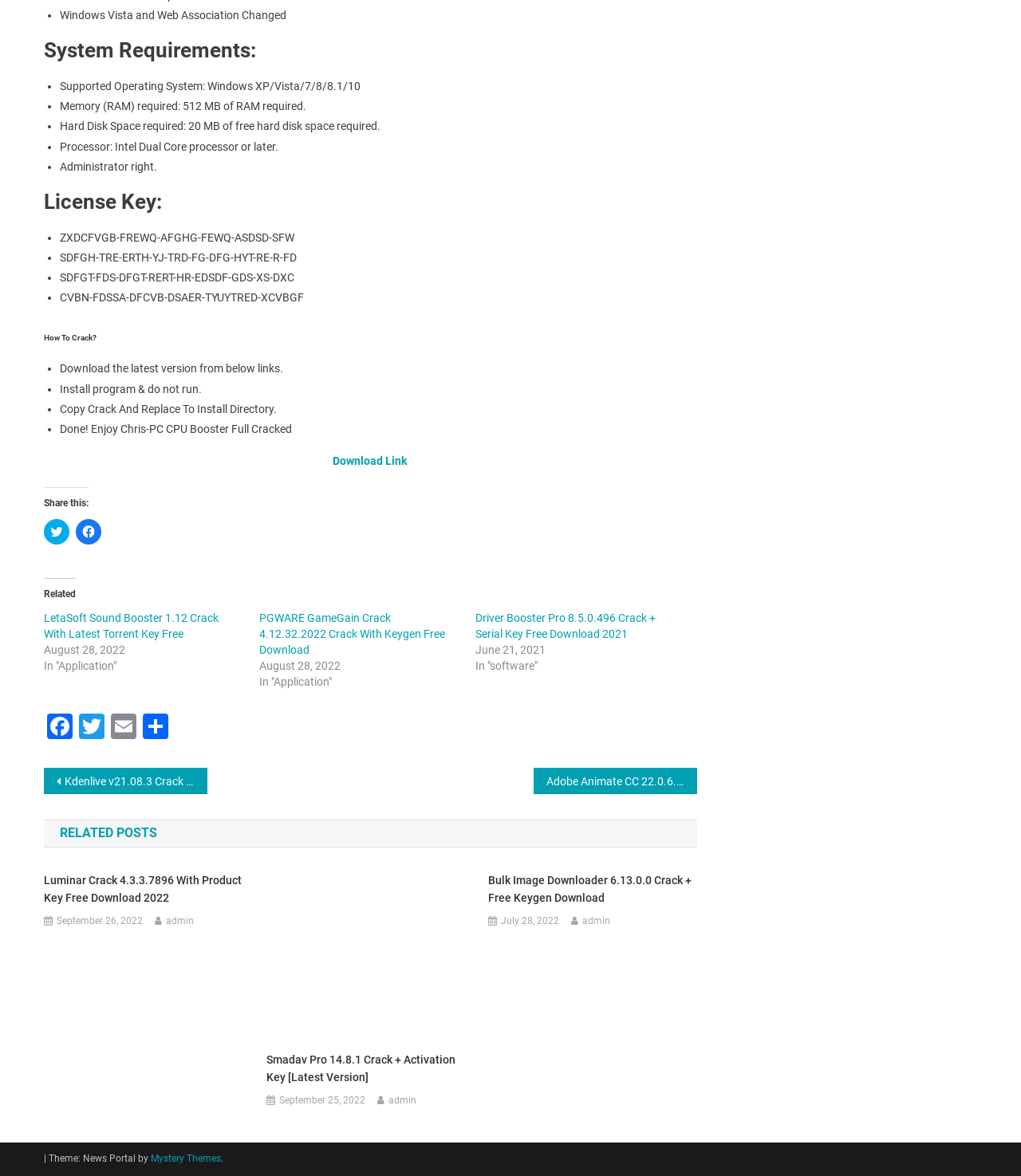Please provide a comprehensive answer to the question below using the information from the image: What is the name of the software being cracked?

The name of the software is mentioned in the last step of the cracking process, which is 'Done! Enjoy Chris-PC CPU Booster Full Cracked'.